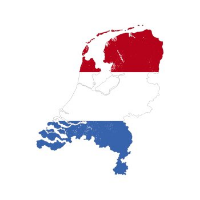What is the purpose of the white space around the map?
Using the image as a reference, answer with just one word or a short phrase.

To enhance visibility